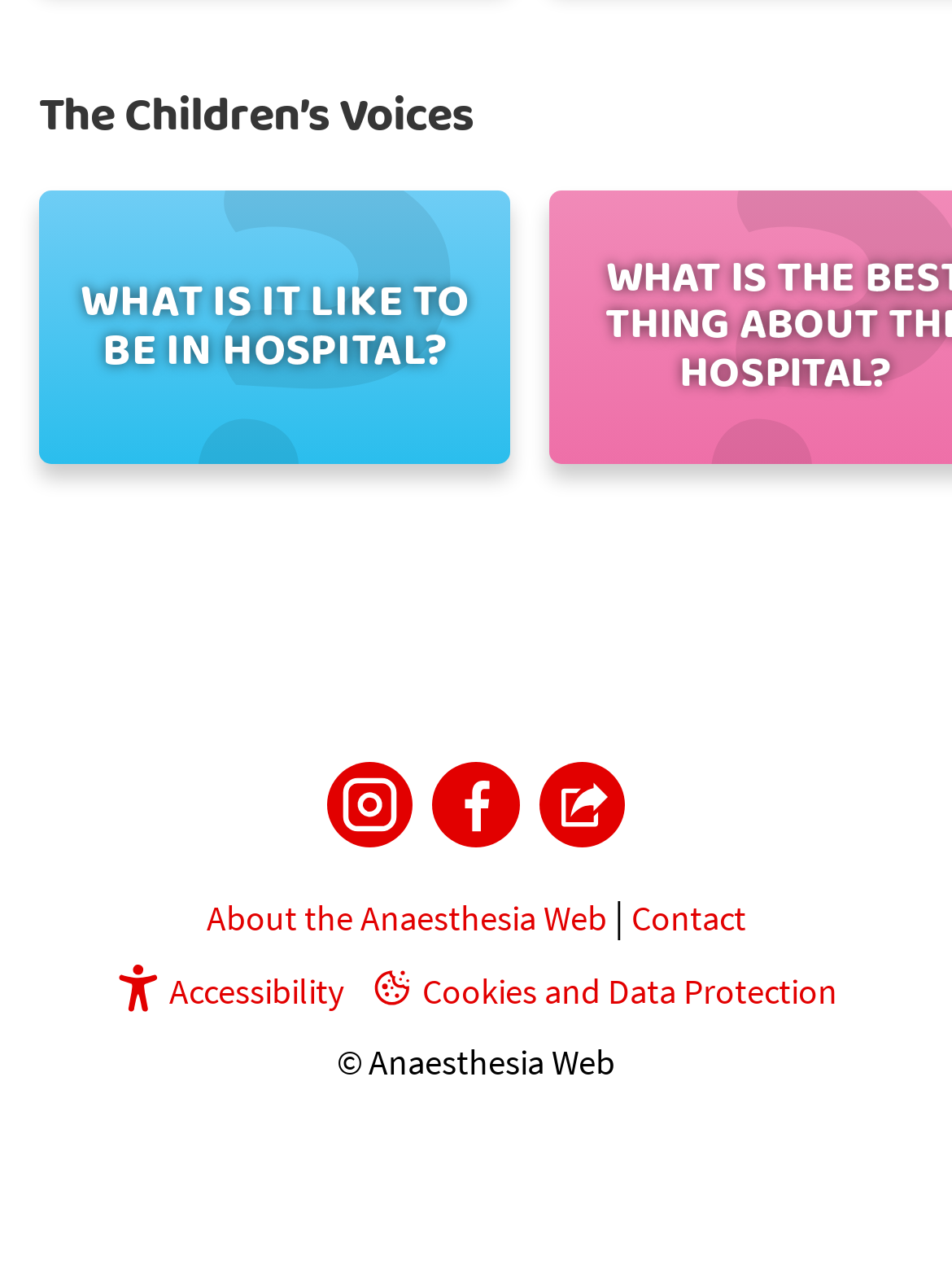Please give the bounding box coordinates of the area that should be clicked to fulfill the following instruction: "Click the 'WHAT IS IT LIKE TO BE IN HOSPITAL?' button". The coordinates should be in the format of four float numbers from 0 to 1, i.e., [left, top, right, bottom].

[0.041, 0.149, 0.537, 0.361]